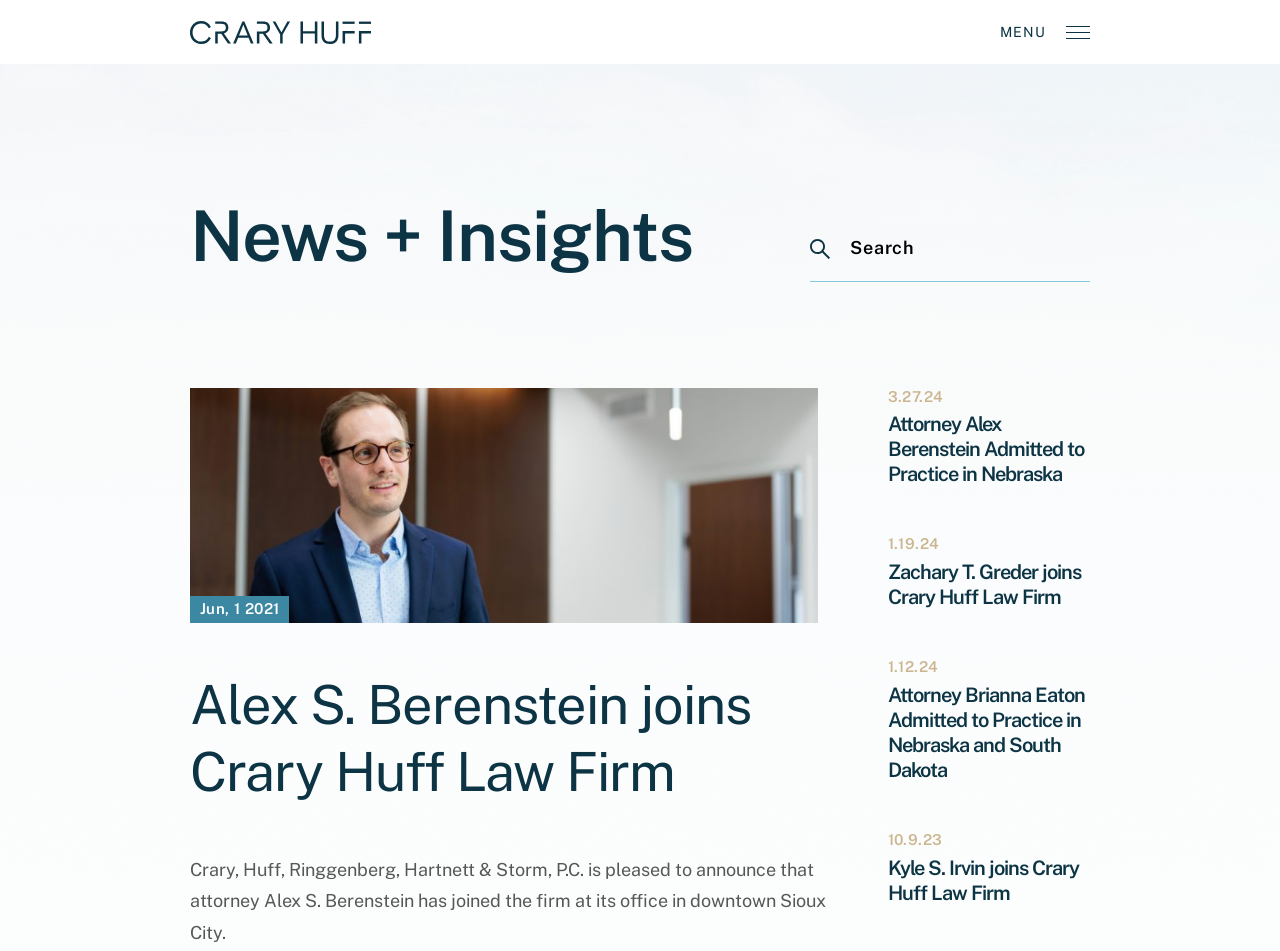Could you locate the bounding box coordinates for the section that should be clicked to accomplish this task: "Click to visit home page".

[0.148, 0.021, 0.29, 0.047]